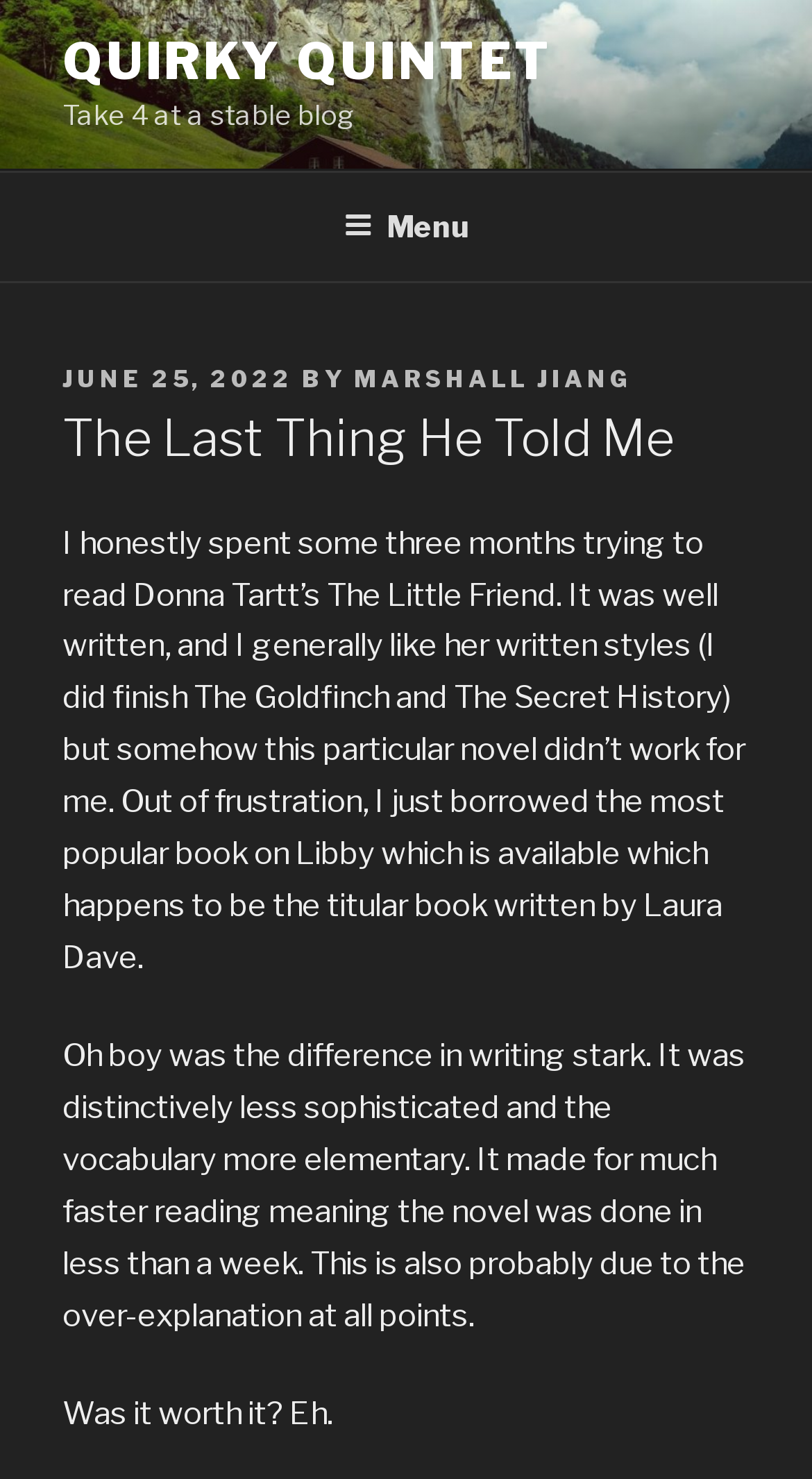Using details from the image, please answer the following question comprehensively:
Who is the author of the article?

I found the author's name by looking at the top menu section, where it says 'BY' followed by the author's name 'MARSHALL JIANG'.